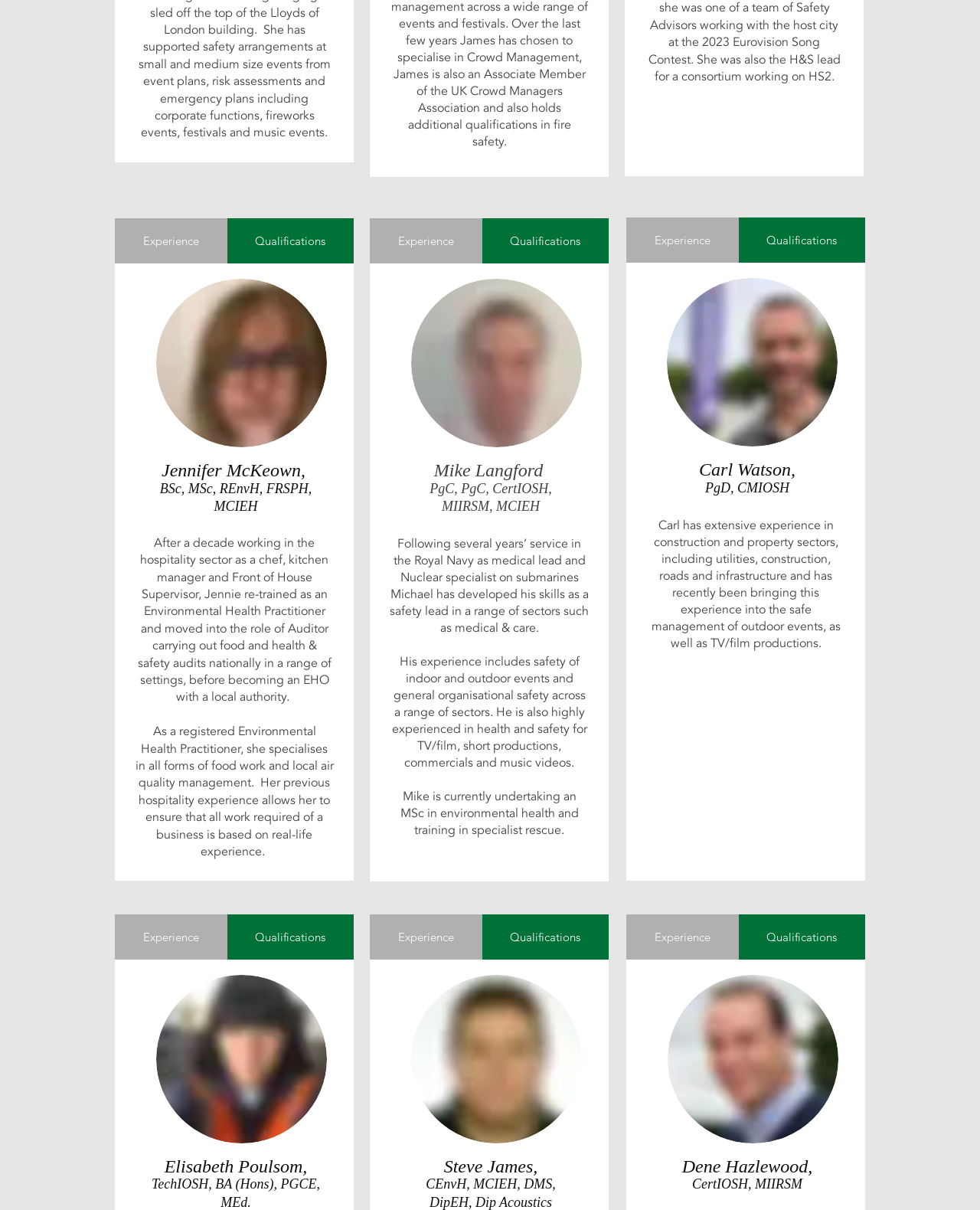How many tabs are there for each person? Please answer the question using a single word or phrase based on the image.

2